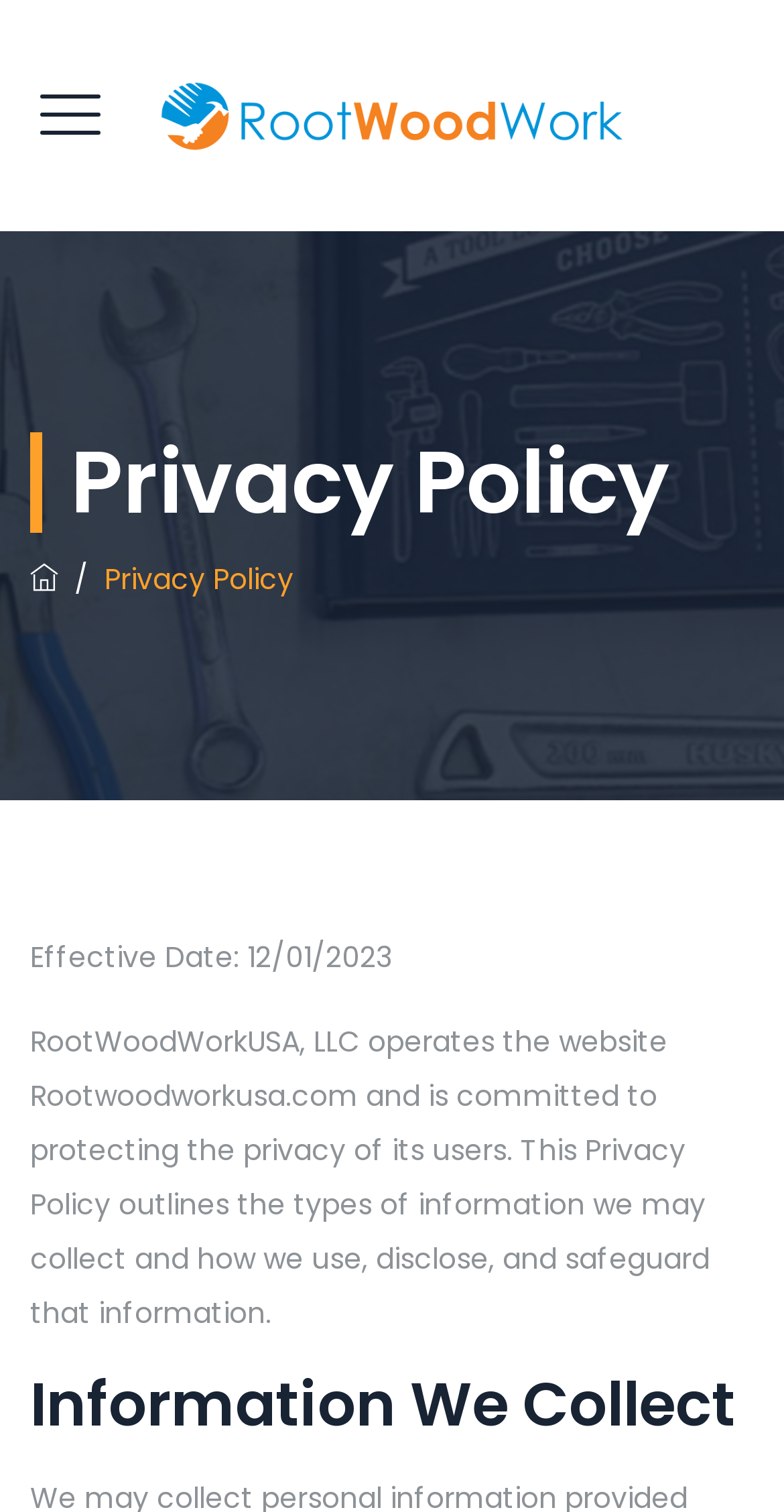Provide a thorough and detailed response to the question by examining the image: 
What is the effective date of the privacy policy?

I found the answer by looking at the static text element with the text 'Effective Date: 12/01/2023' which is located below the heading 'Privacy Policy'.